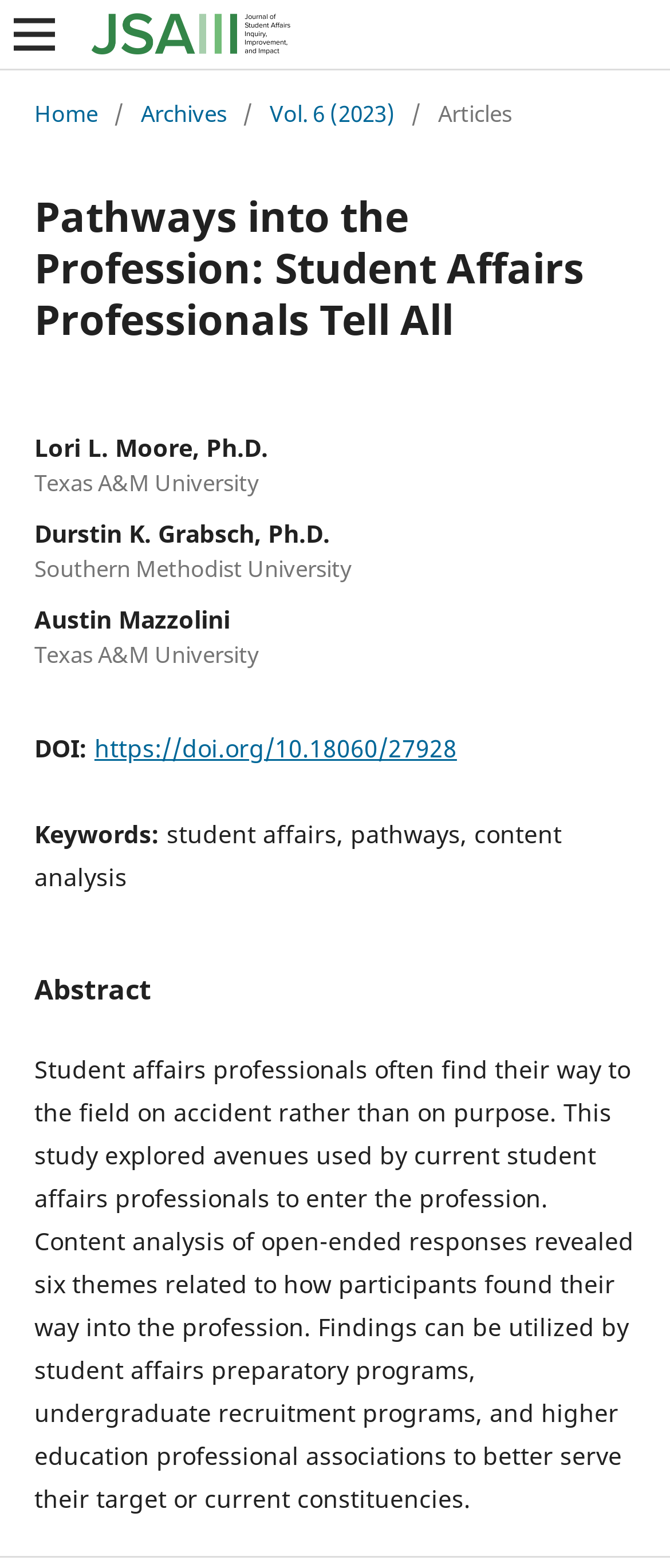Show the bounding box coordinates for the HTML element as described: "Archives".

[0.21, 0.061, 0.338, 0.083]